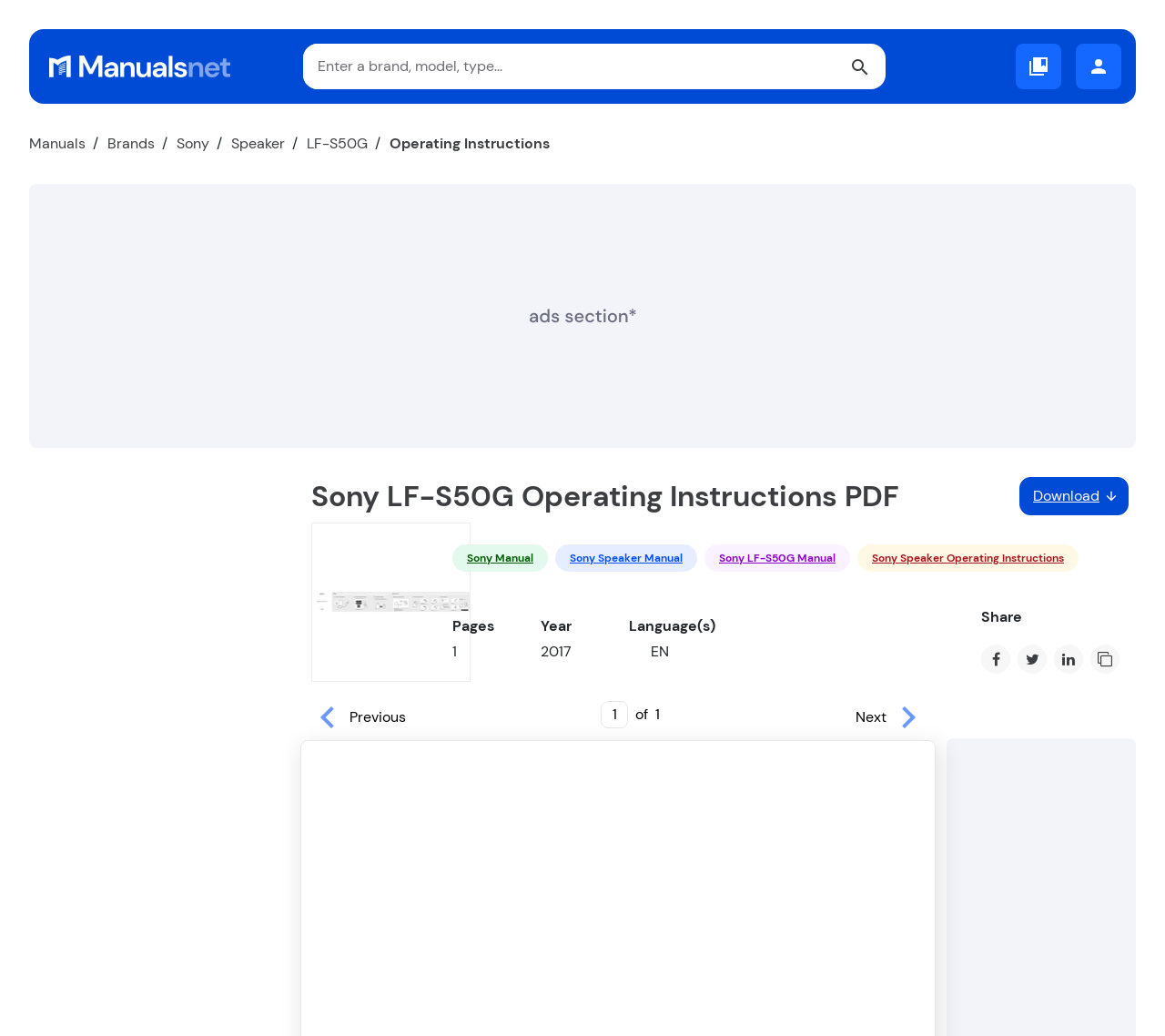Specify the bounding box coordinates of the area to click in order to execute this command: 'Click on the Next button'. The coordinates should consist of four float numbers ranging from 0 to 1, and should be formatted as [left, top, right, bottom].

[0.729, 0.67, 0.803, 0.714]